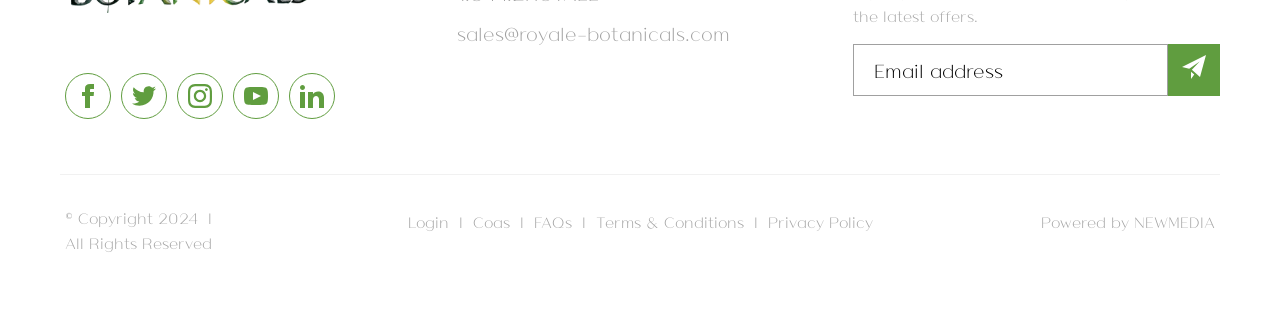Please find the bounding box coordinates of the element that must be clicked to perform the given instruction: "Send an email to sales@royale-botanicals.com". The coordinates should be four float numbers from 0 to 1, i.e., [left, top, right, bottom].

[0.357, 0.066, 0.57, 0.142]